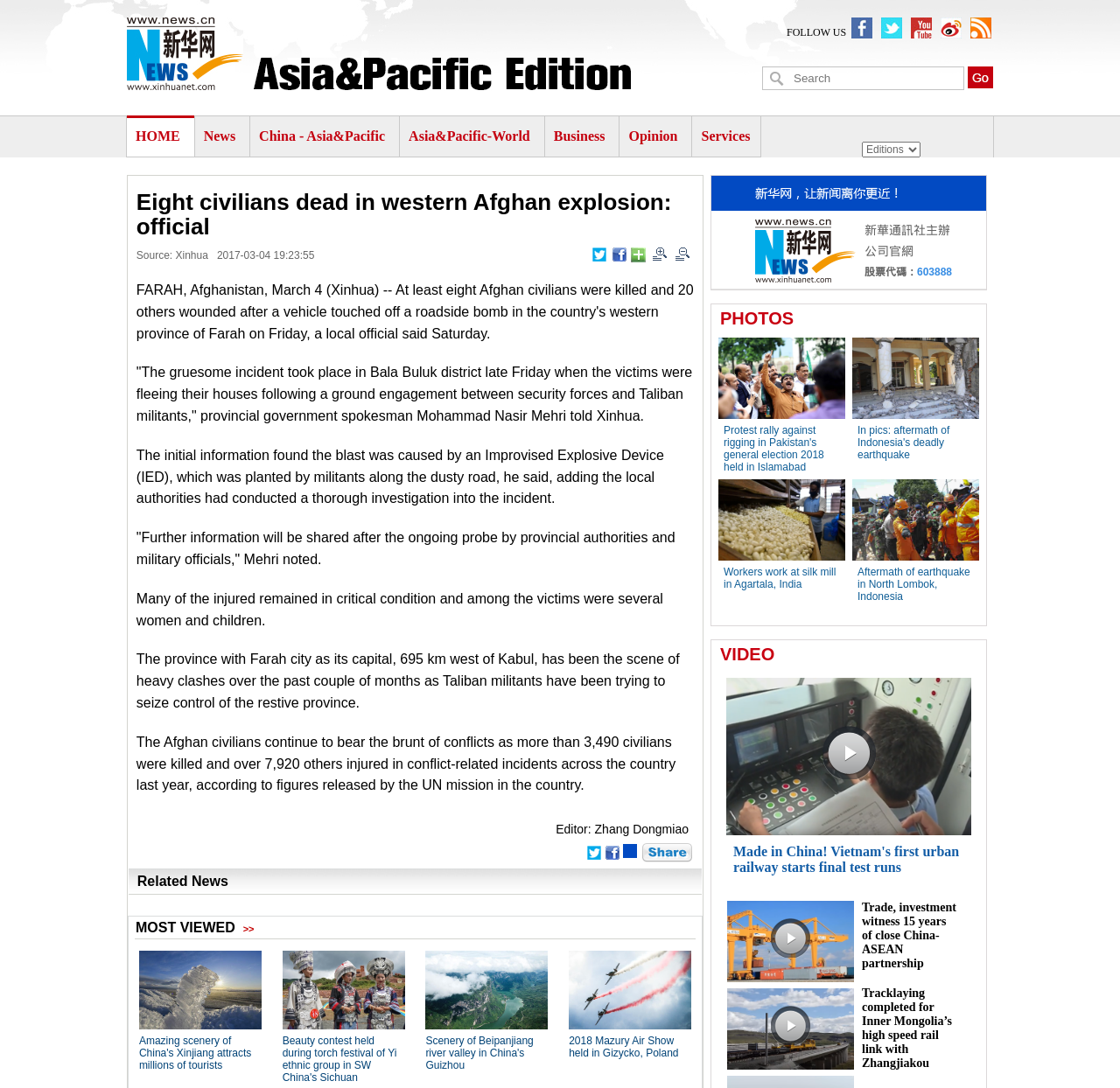Locate the bounding box coordinates of the area that needs to be clicked to fulfill the following instruction: "Read more about me". The coordinates should be in the format of four float numbers between 0 and 1, namely [left, top, right, bottom].

None